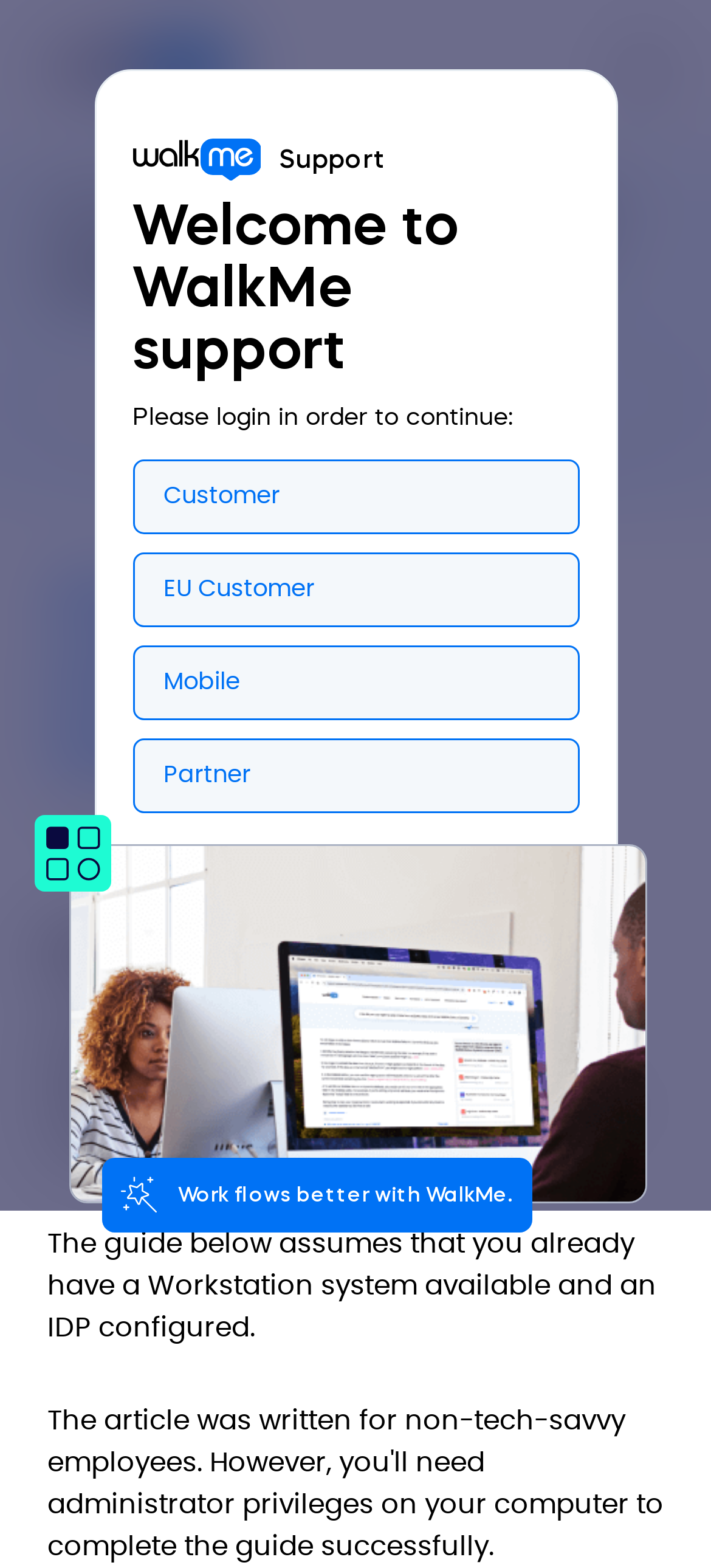Kindly respond to the following question with a single word or a brief phrase: 
What is the purpose of the article?

Deployment guide